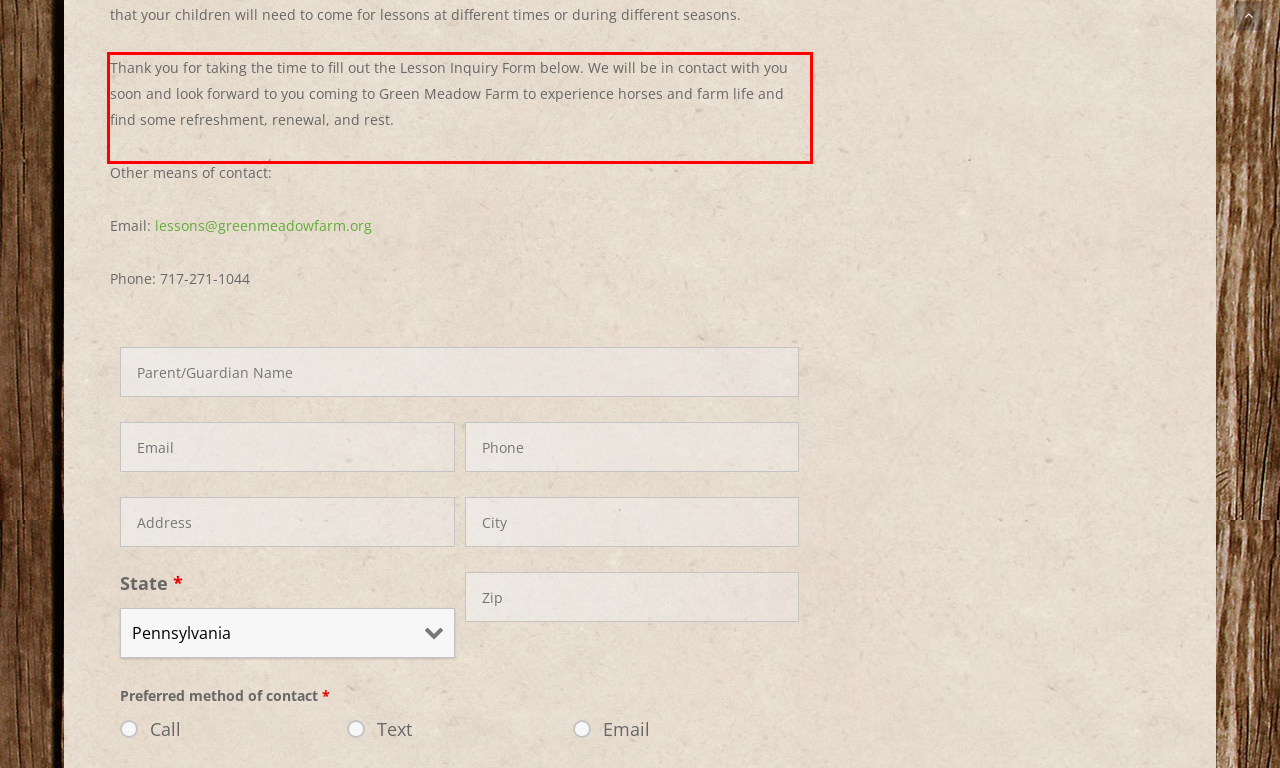Using the webpage screenshot, recognize and capture the text within the red bounding box.

Thank you for taking the time to fill out the Lesson Inquiry Form below. We will be in contact with you soon and look forward to you coming to Green Meadow Farm to experience horses and farm life and find some refreshment, renewal, and rest.